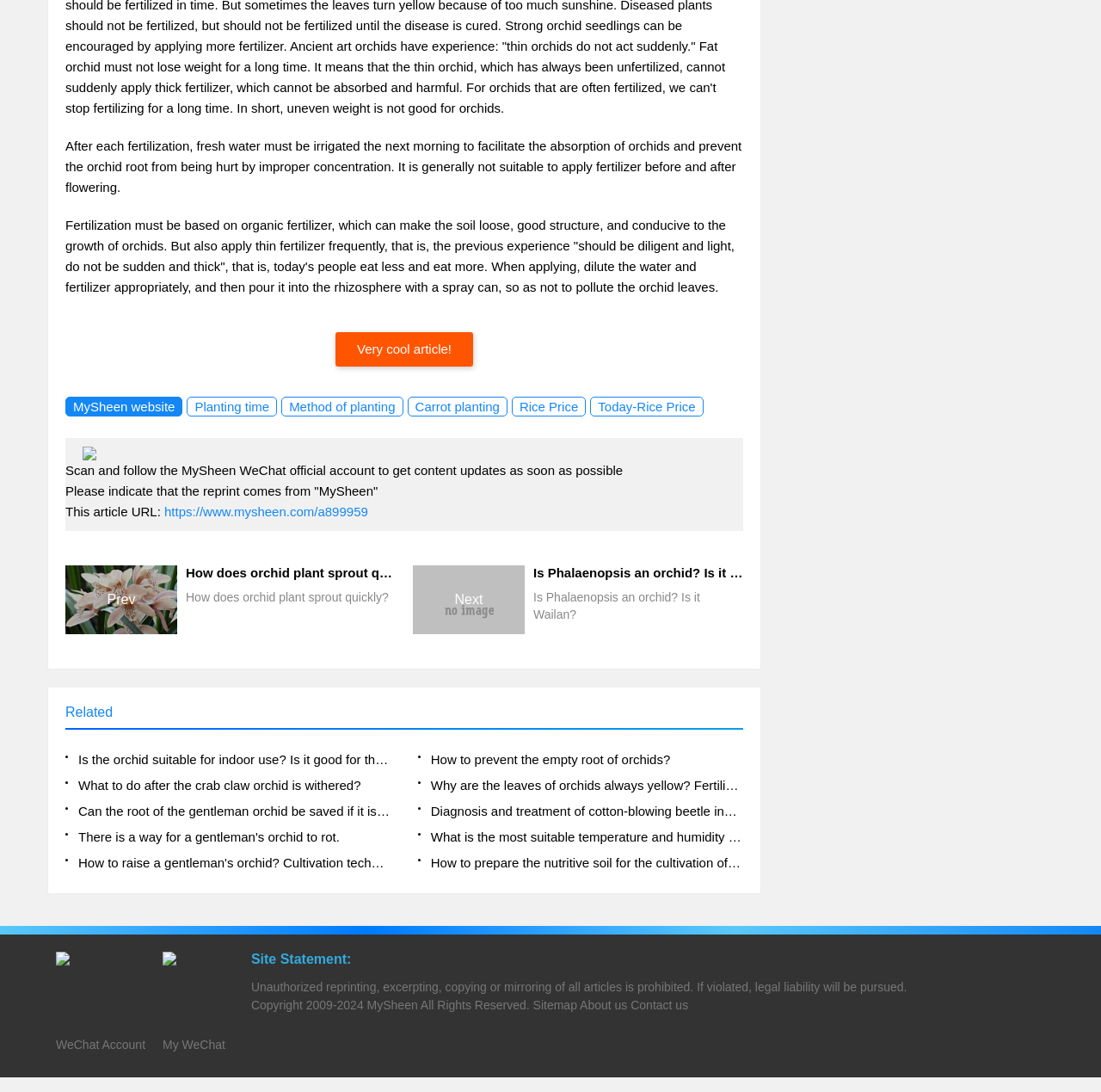How can readers follow the website for updates?
Offer a detailed and full explanation in response to the question.

The StaticText element within the LayoutTable element instructs readers to scan and follow the MySheen WeChat official account to get content updates as soon as possible. This suggests that the website has a WeChat presence and encourages readers to follow it for the latest information and updates.